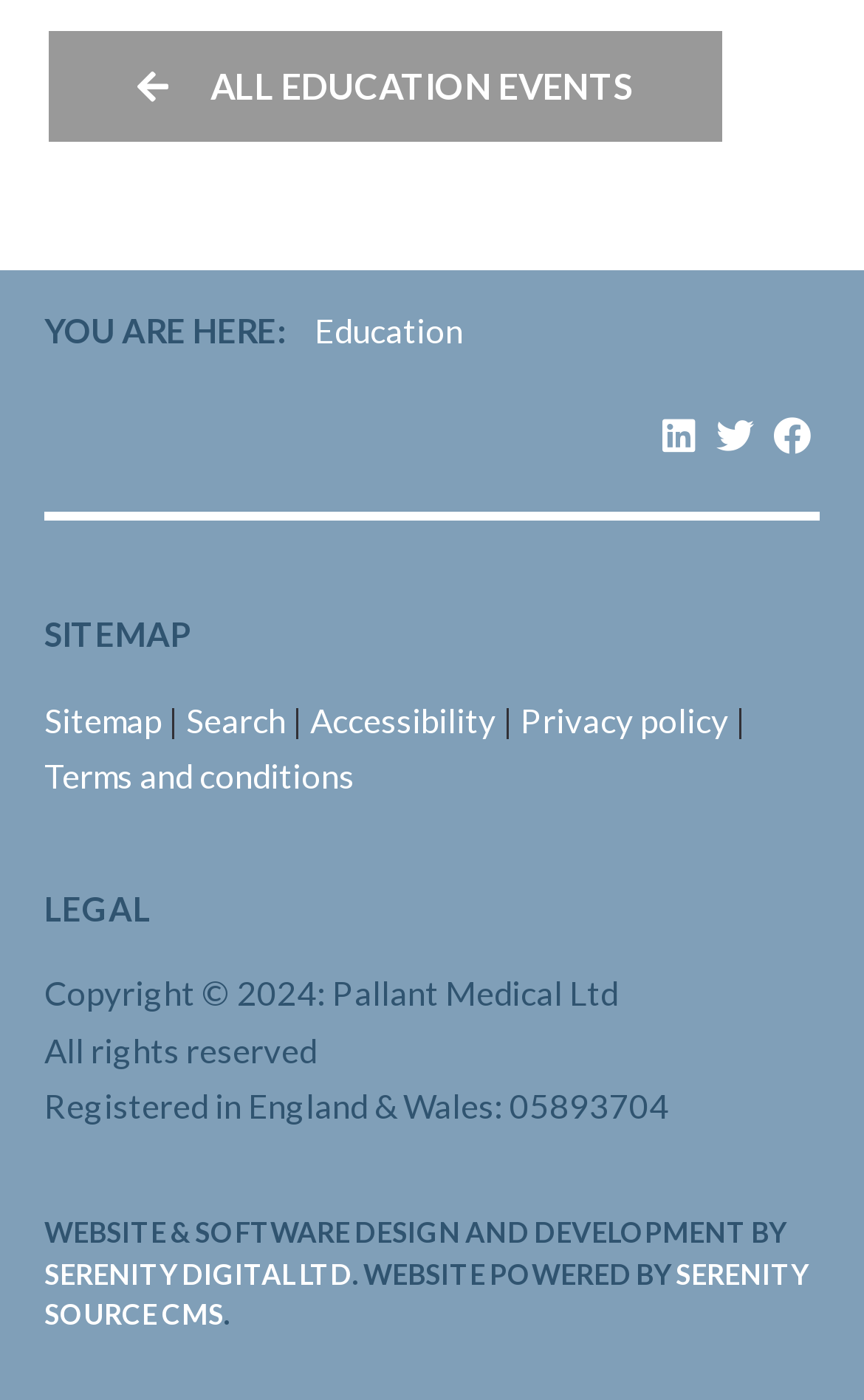What is the company's registration number?
Based on the screenshot, answer the question with a single word or phrase.

05893704